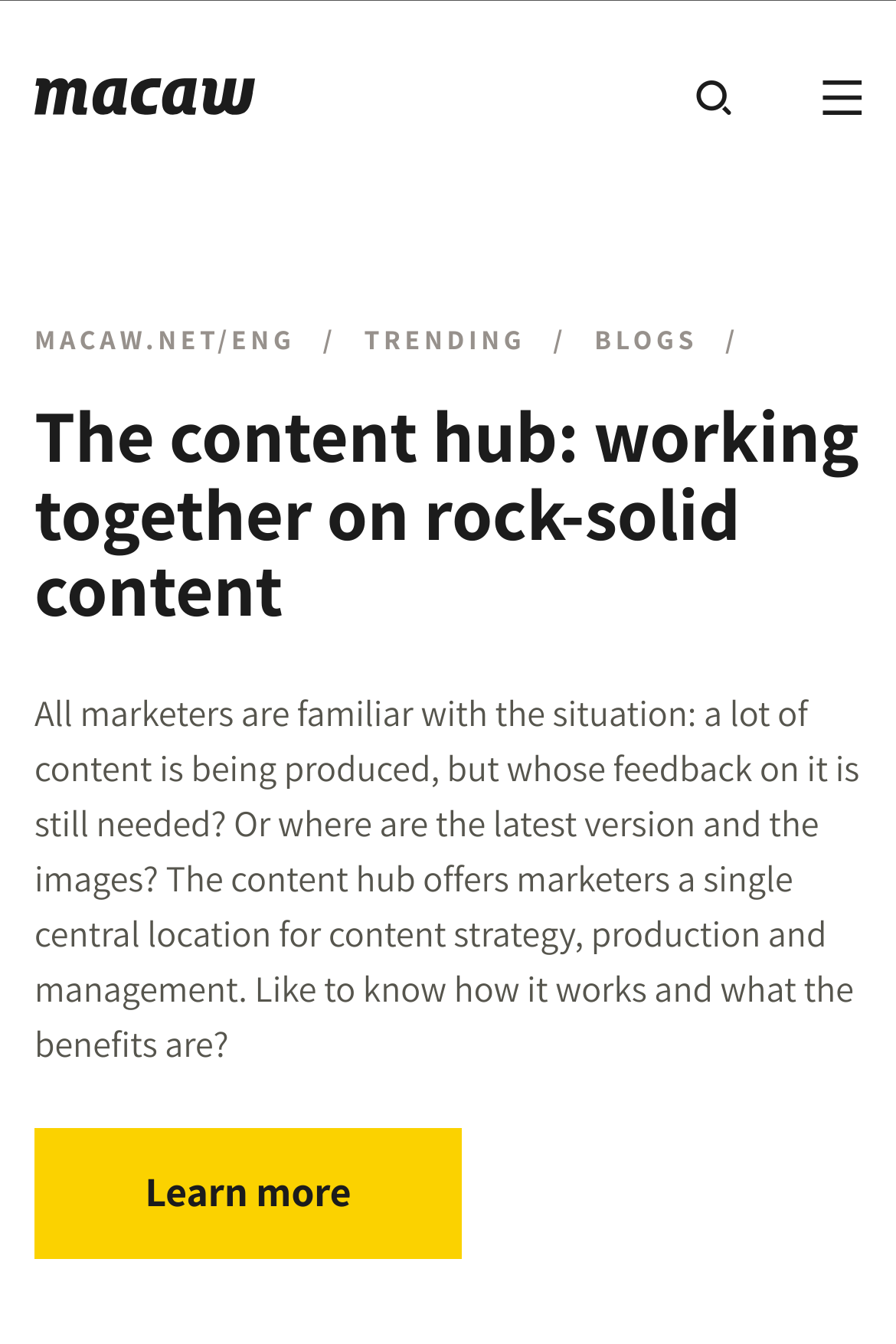Provide the bounding box coordinates of the HTML element this sentence describes: "Business".

None